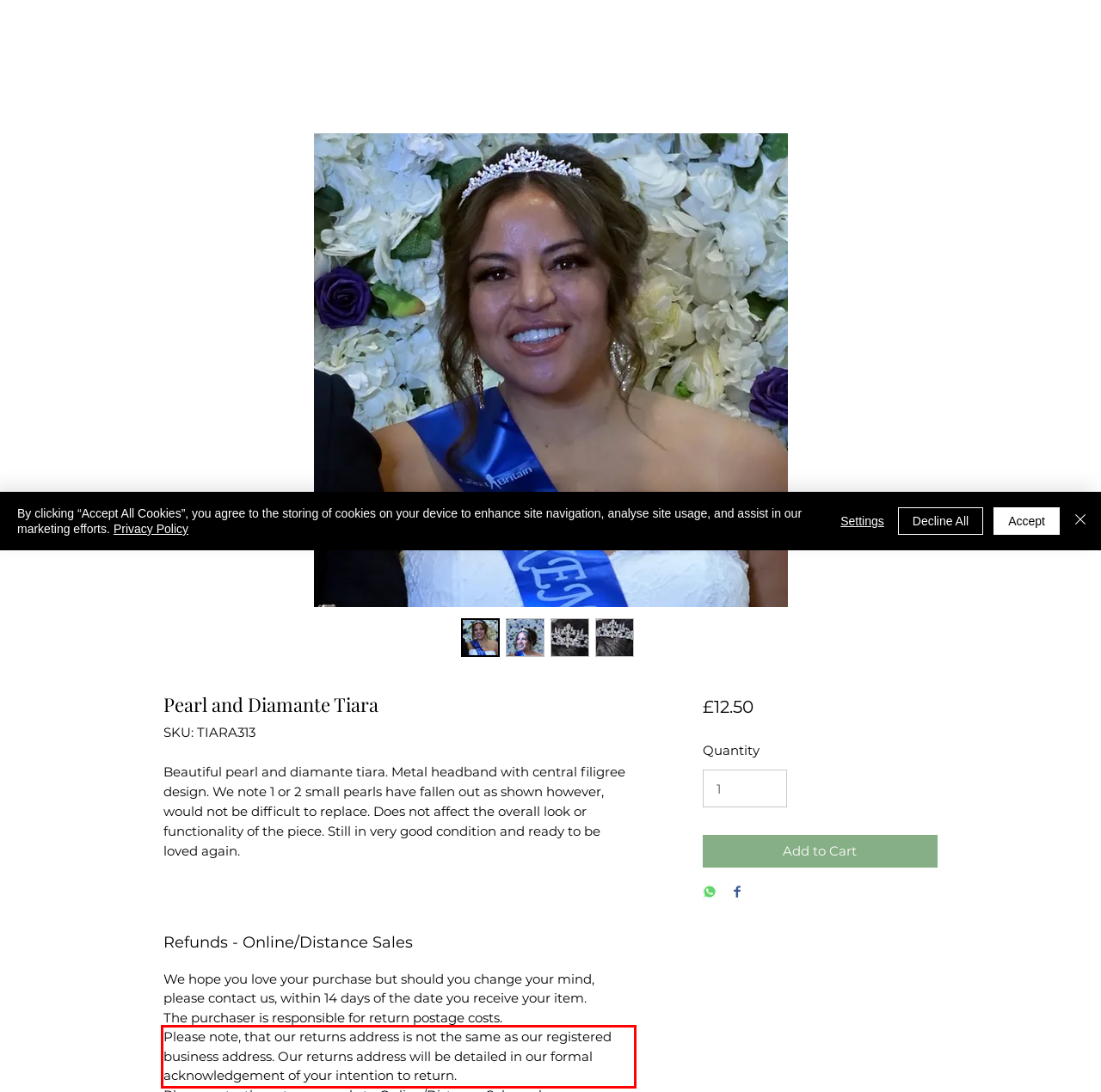Please examine the webpage screenshot and extract the text within the red bounding box using OCR.

Please note, that our returns address is not the same as our registered business address. Our returns address will be detailed in our formal acknowledgement of your intention to return.